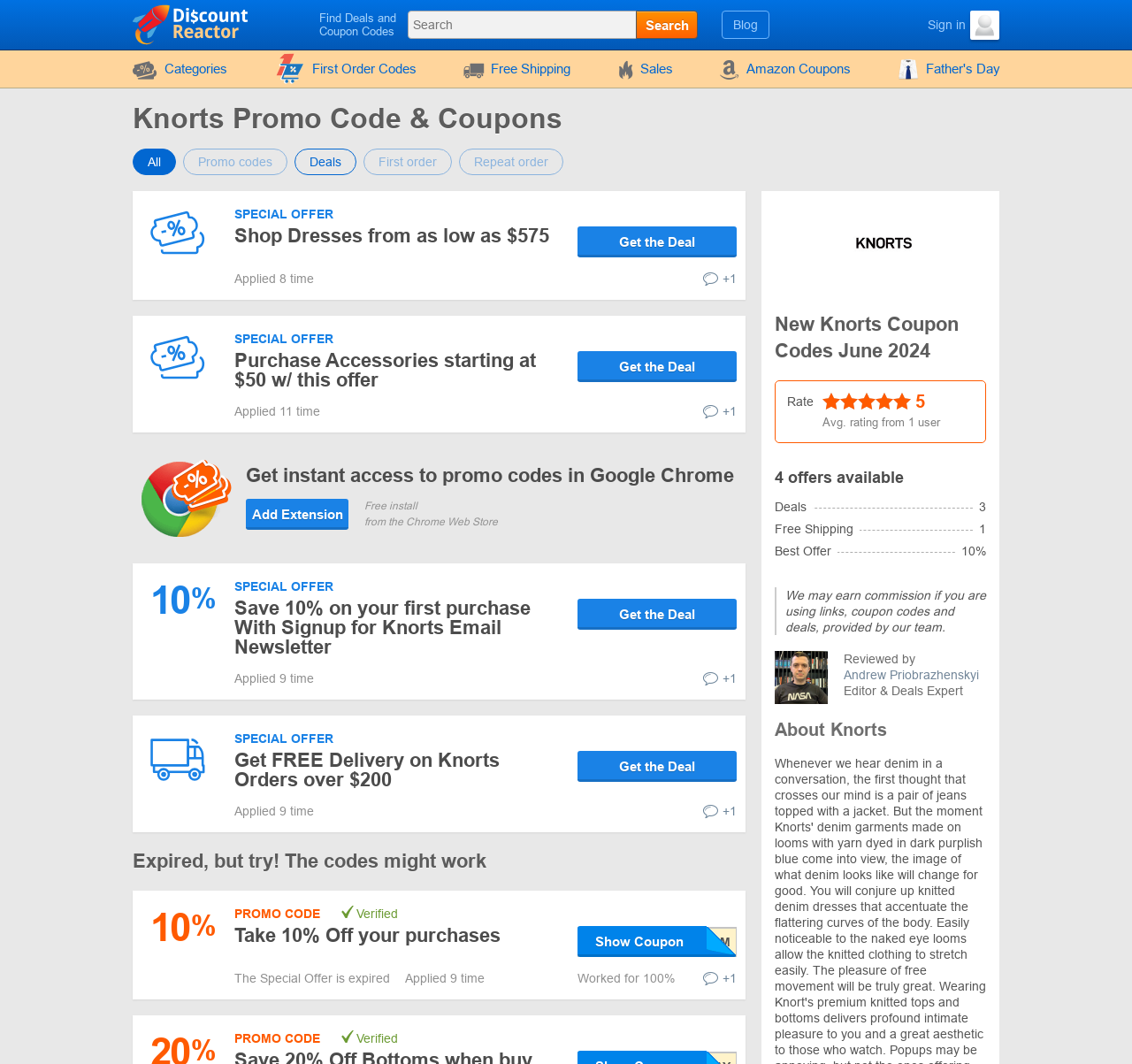Provide the bounding box coordinates for the UI element that is described as: "Get the Deal".

[0.51, 0.706, 0.651, 0.735]